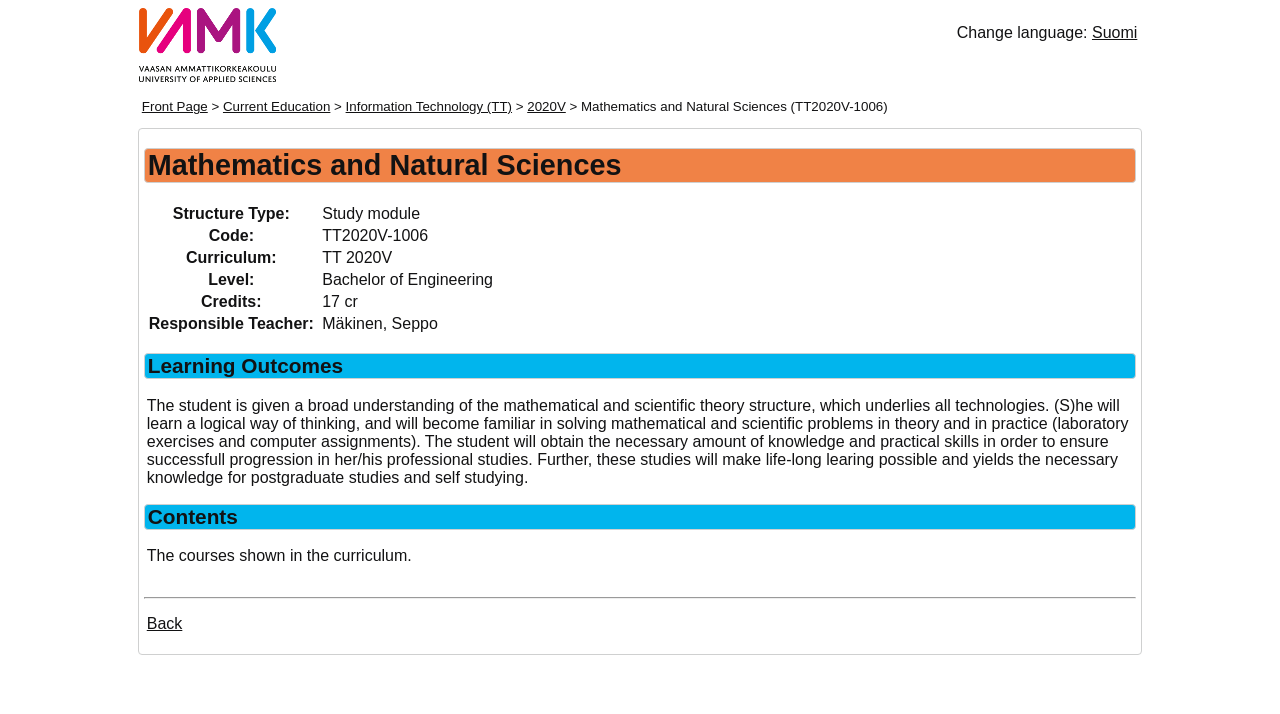Please determine the bounding box of the UI element that matches this description: 2020V. The coordinates should be given as (top-left x, top-left y, bottom-right x, bottom-right y), with all values between 0 and 1.

[0.412, 0.139, 0.442, 0.16]